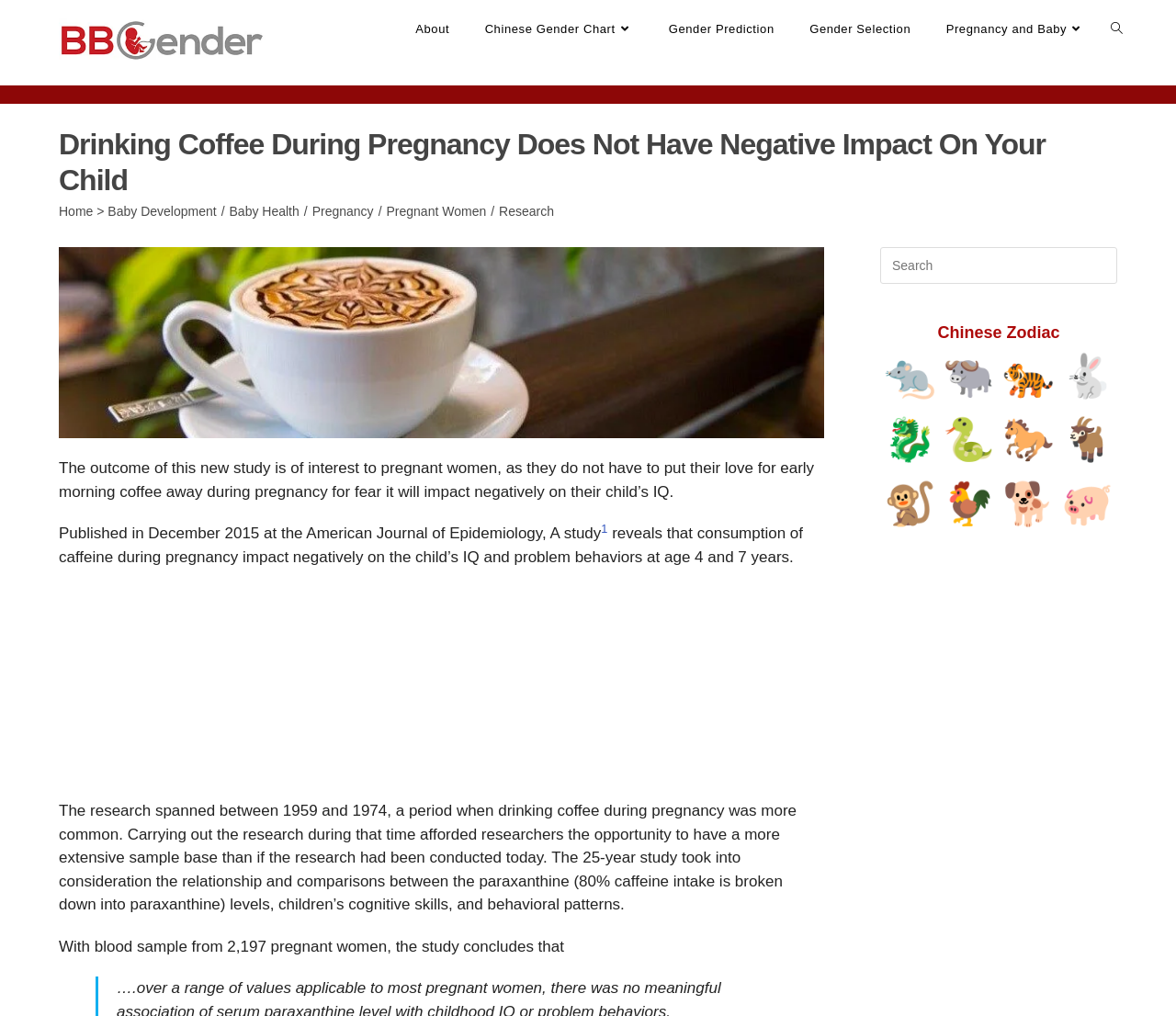Identify the bounding box coordinates of the element that should be clicked to fulfill this task: "View the 'Chinese Zodiac' table". The coordinates should be provided as four float numbers between 0 and 1, i.e., [left, top, right, bottom].

[0.797, 0.318, 0.901, 0.336]